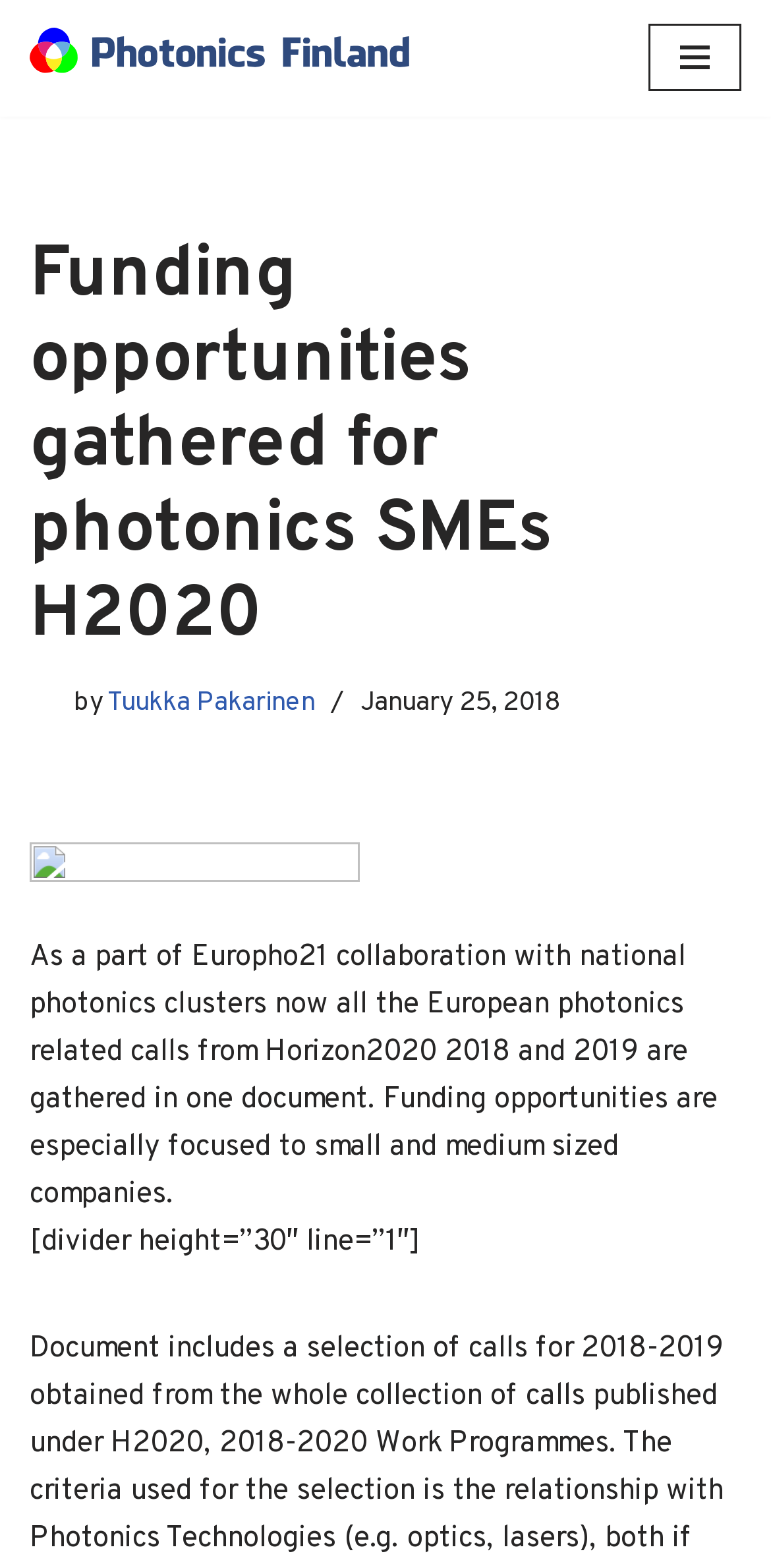Generate the text of the webpage's primary heading.

Funding opportunities gathered for photonics SMEs H2020